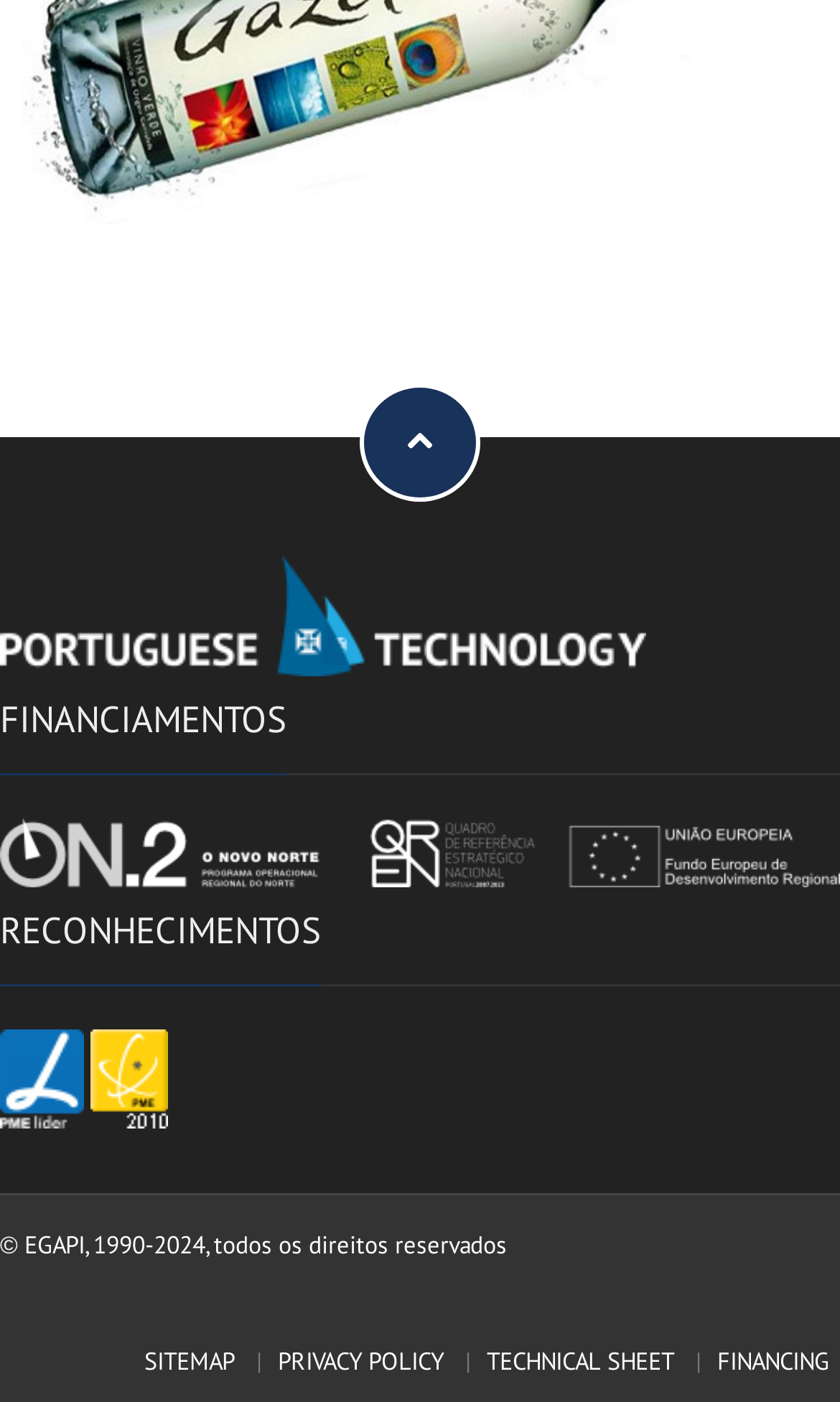Identify the bounding box of the UI element that matches this description: "Technical sheet".

[0.579, 0.96, 0.803, 0.981]